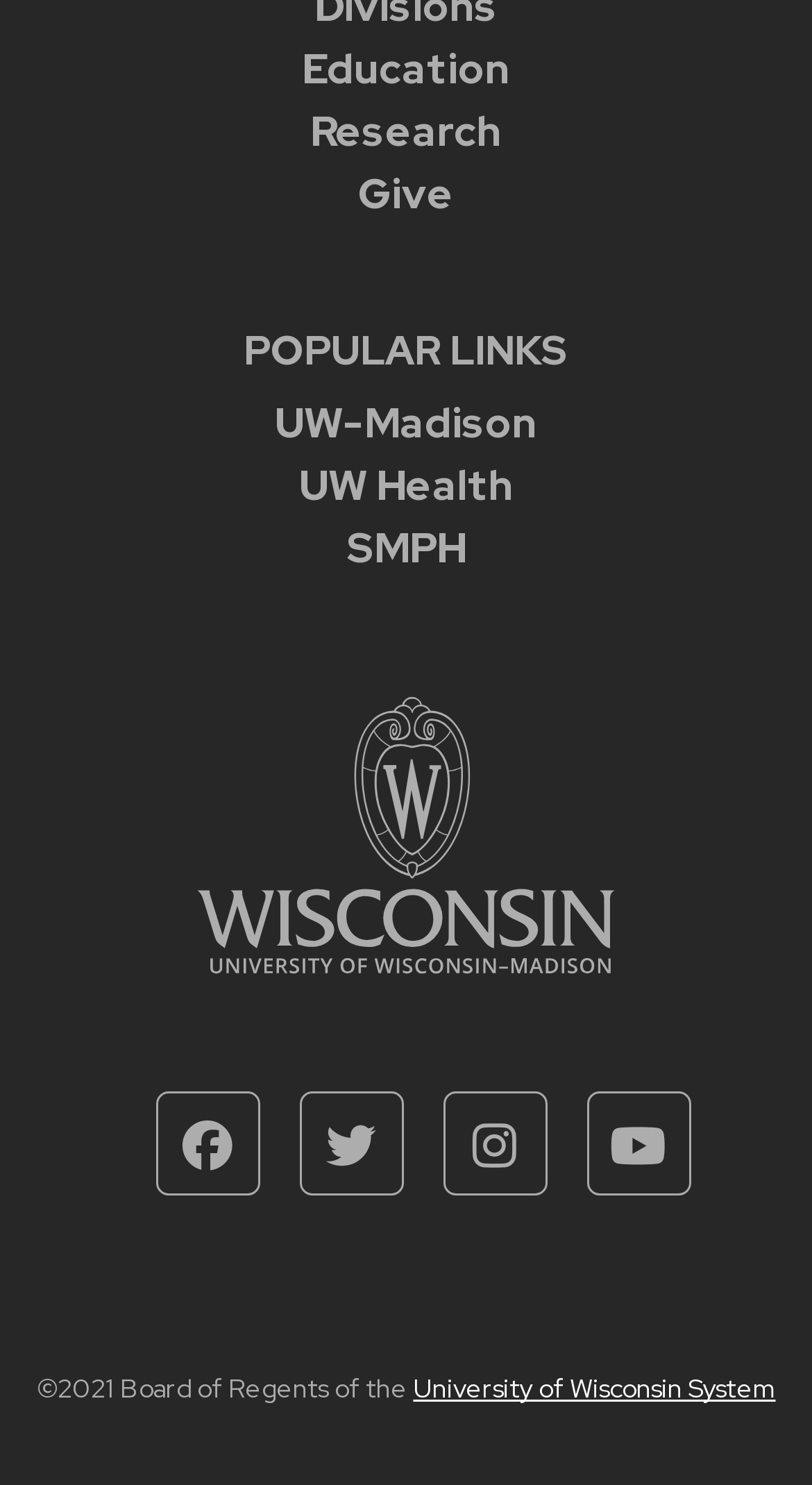Identify the bounding box coordinates of the clickable region to carry out the given instruction: "Check University of Wisconsin System link".

[0.509, 0.923, 0.955, 0.947]